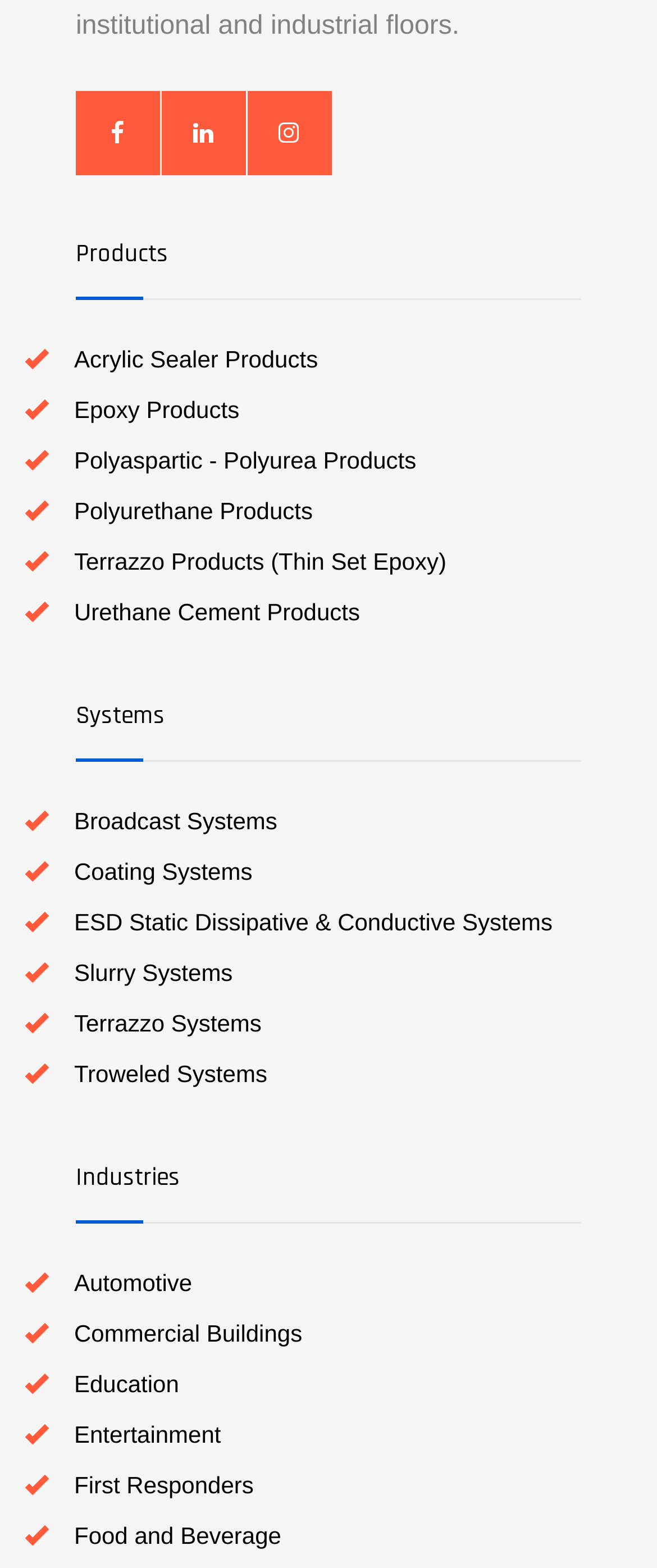Based on the element description, predict the bounding box coordinates (top-left x, top-left y, bottom-right x, bottom-right y) for the UI element in the screenshot: World War 1

None